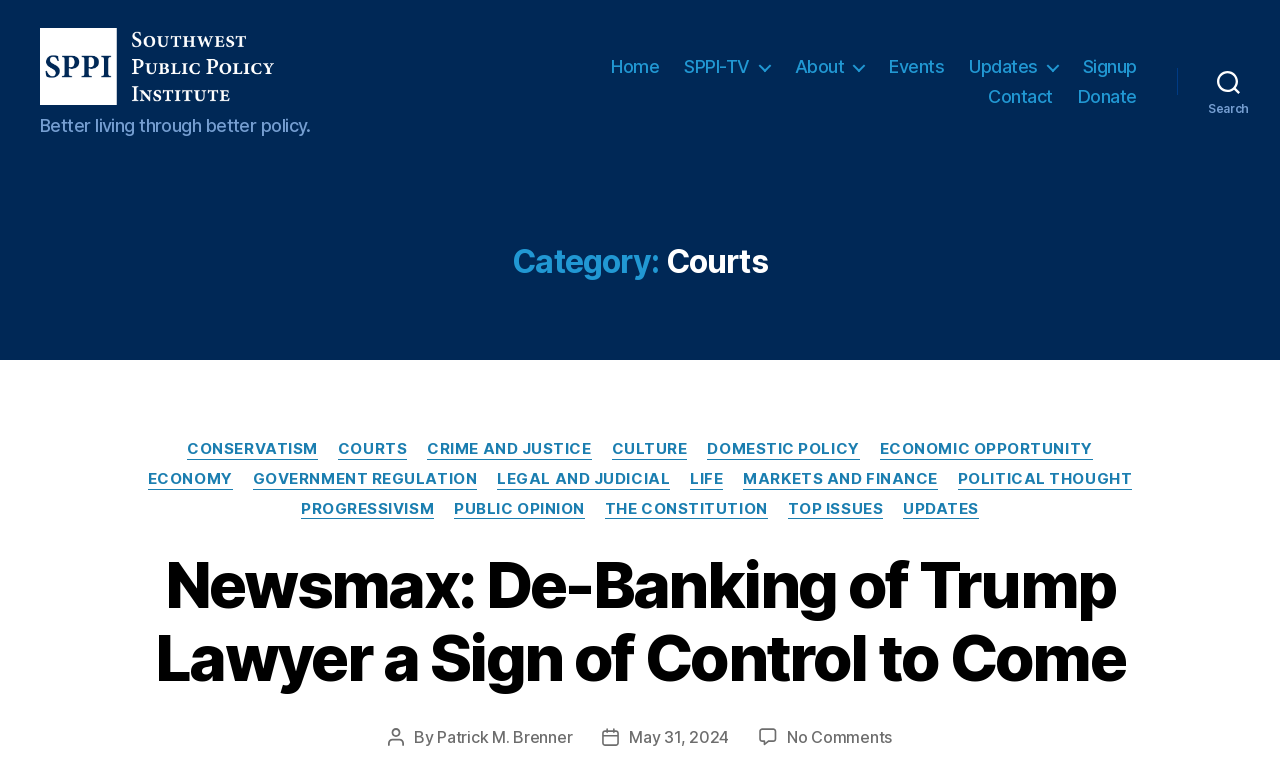Please give a concise answer to this question using a single word or phrase: 
What is the title of the news article?

Newsmax: De-Banking of Trump Lawyer a Sign of Control to Come